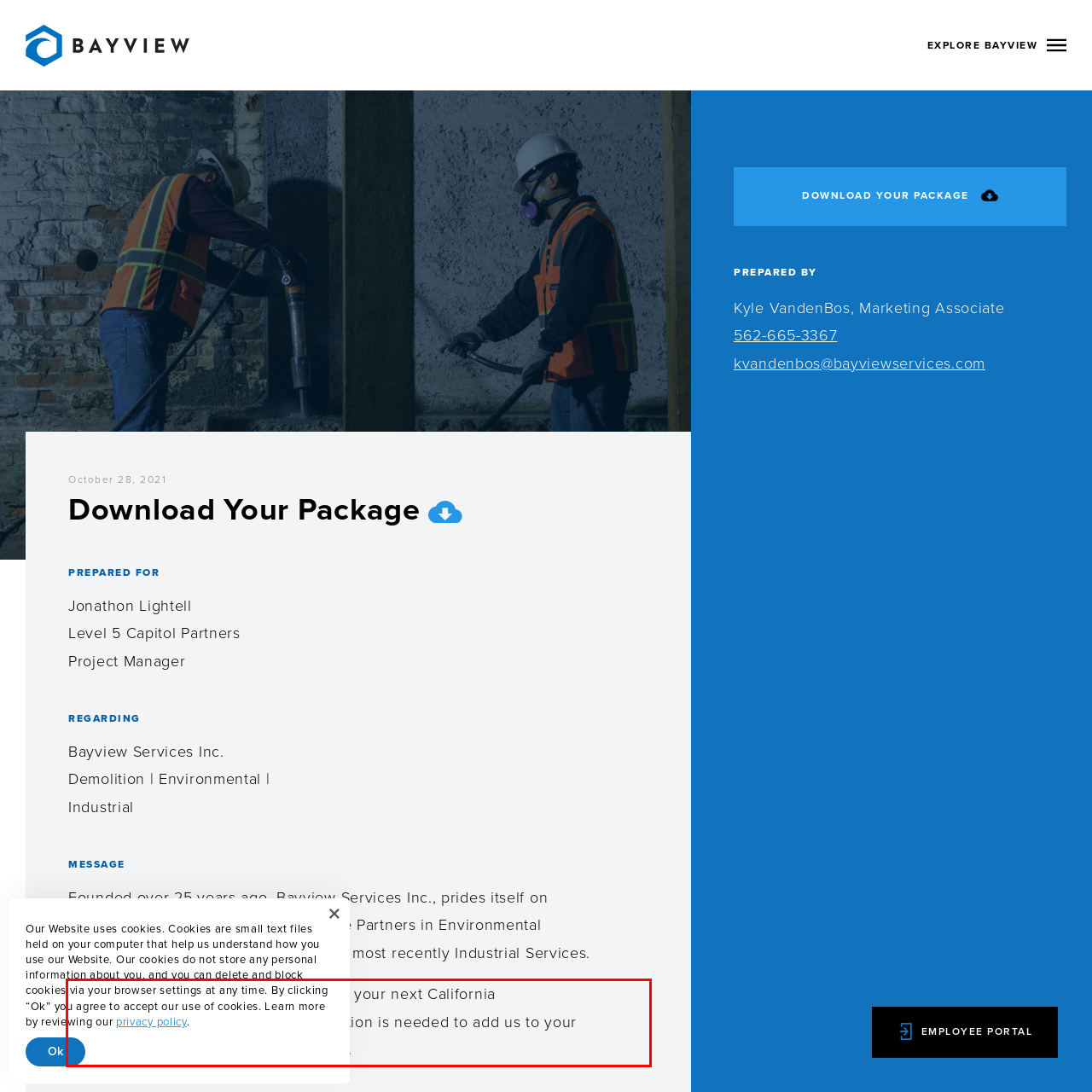Please use OCR to extract the text content from the red bounding box in the provided webpage screenshot.

Please consider Bayview when bidding your next California Project. If any pre-qualification information is needed to add us to your bidder’s list, please contact me directly.